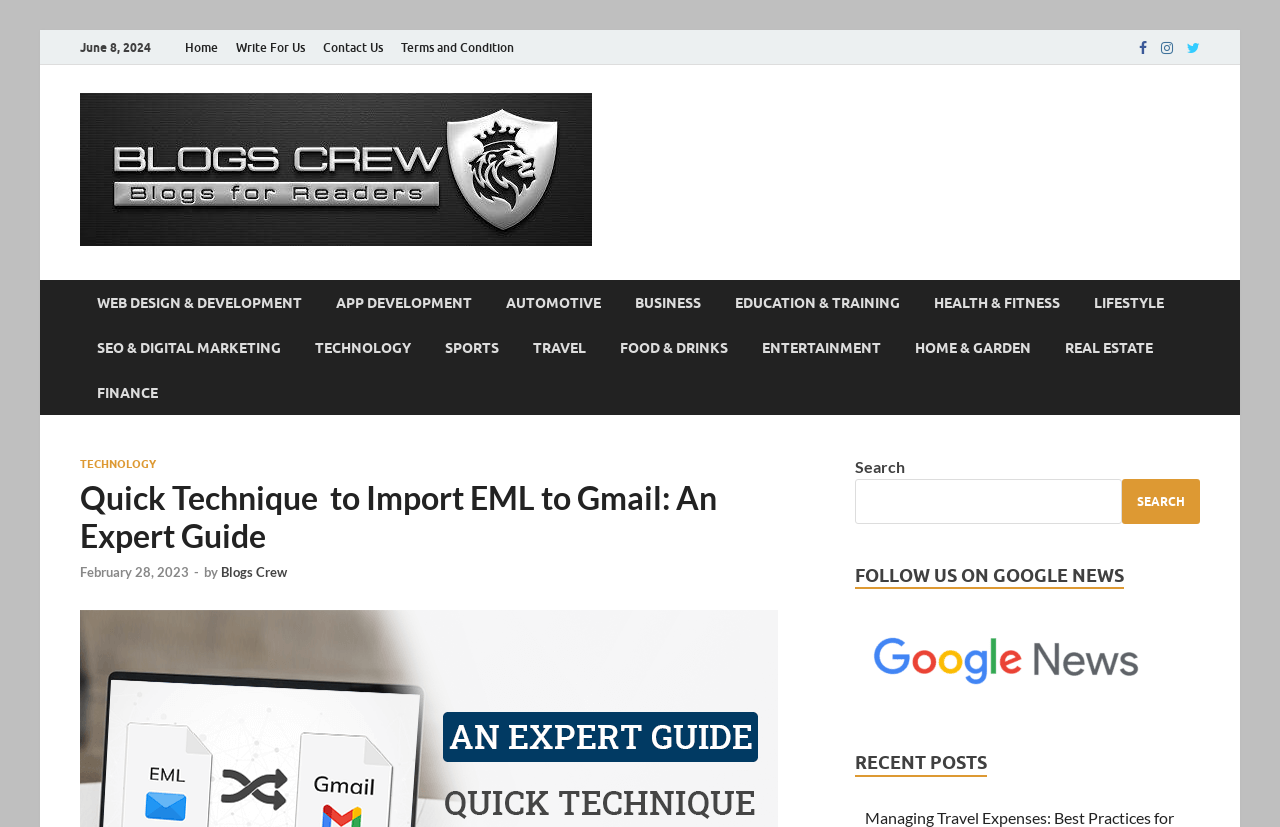Determine the bounding box coordinates for the region that must be clicked to execute the following instruction: "go to the Technology category".

[0.062, 0.393, 0.233, 0.447]